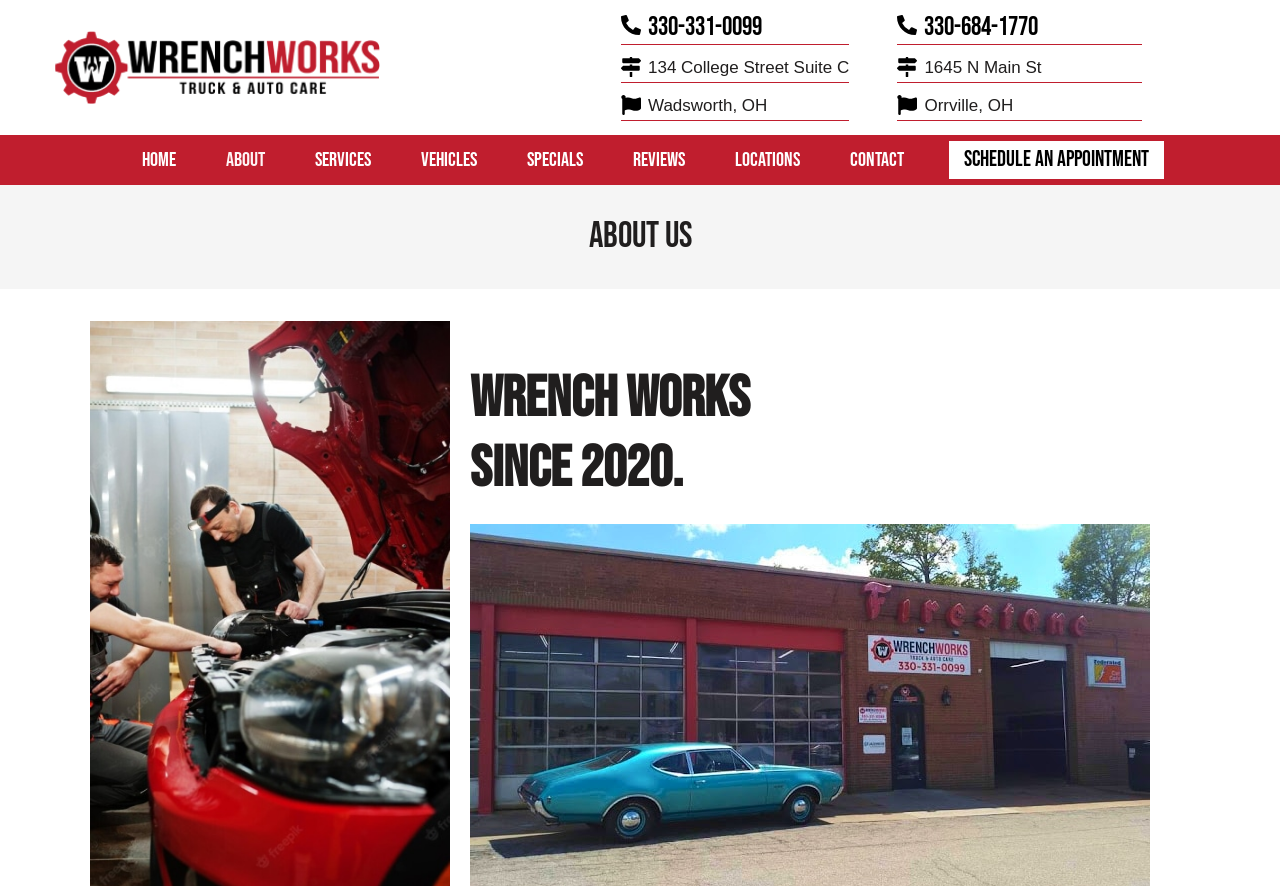Please determine the bounding box coordinates for the element that should be clicked to follow these instructions: "Click the HOME link".

[0.091, 0.16, 0.157, 0.201]